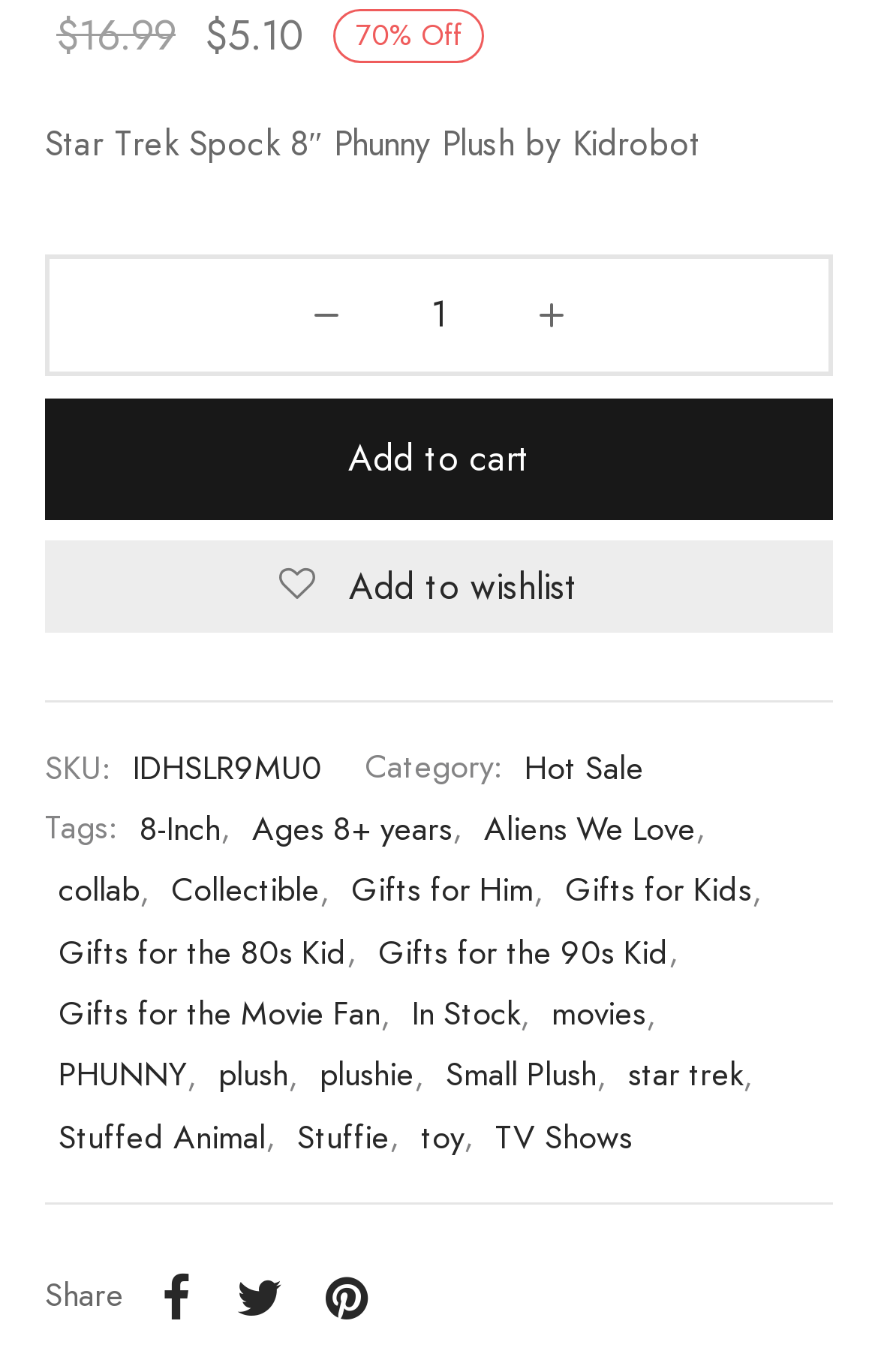Please pinpoint the bounding box coordinates for the region I should click to adhere to this instruction: "Add to wishlist".

[0.051, 0.394, 0.949, 0.461]